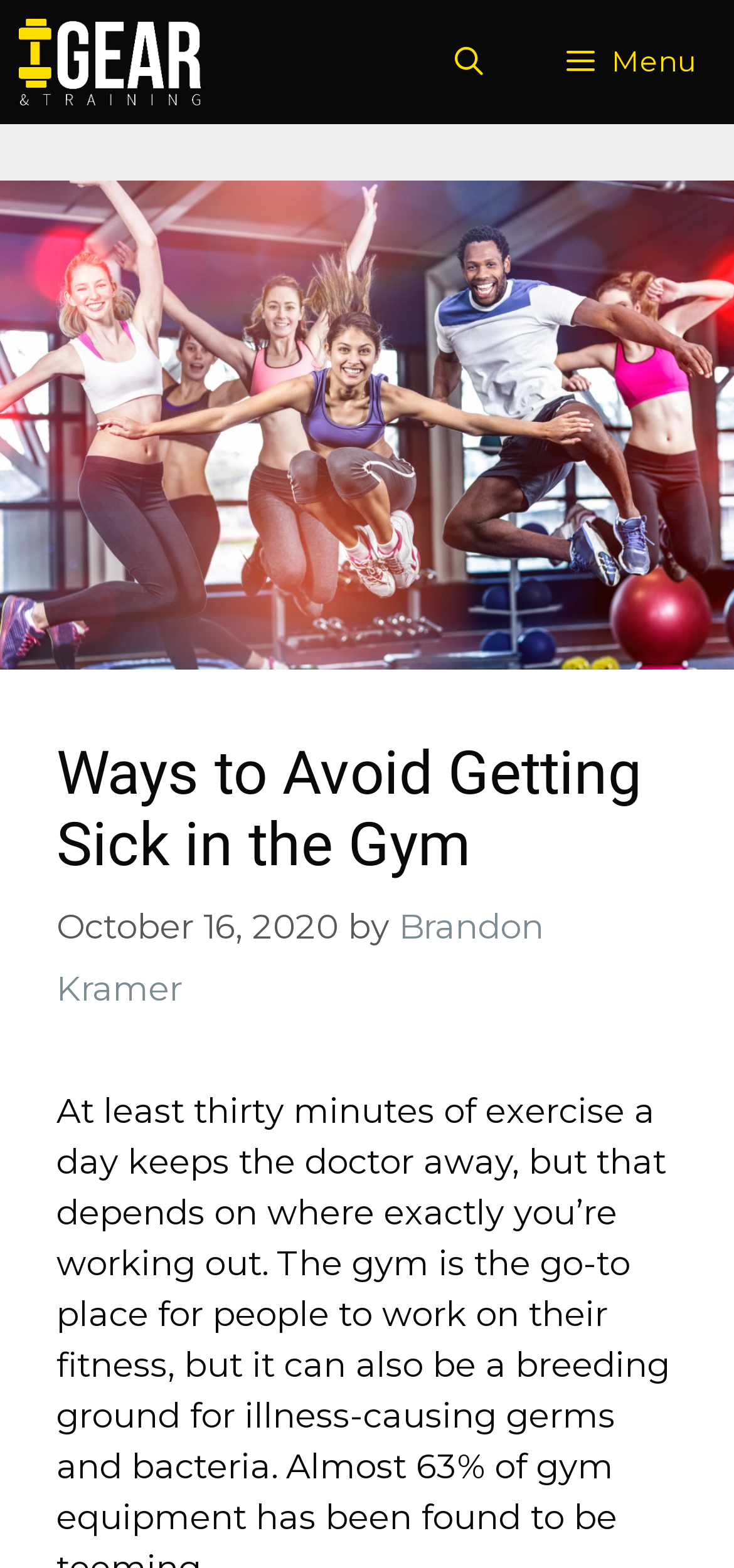Give a detailed explanation of the elements present on the webpage.

The webpage is about avoiding getting sick in the gym, with a focus on the importance of exercise and the potential risks of germs in gyms. 

At the top left of the page, there is a link to "Gear and Training" accompanied by an image with the same name. Next to it, on the top right, is a link to "Open Search Bar". 

On the top right corner, there is a button with a menu icon, which, when expanded, reveals a menu. Below the menu button, there is a large image that takes up the full width of the page, depicting people in a fitness studio. 

Below the image, there is a header section that spans most of the page's width. It contains a heading that reads "Ways to Avoid Getting Sick in the Gym", a time stamp indicating the article was published on October 16, 2020, and a byline crediting the author, Brandon Kramer.